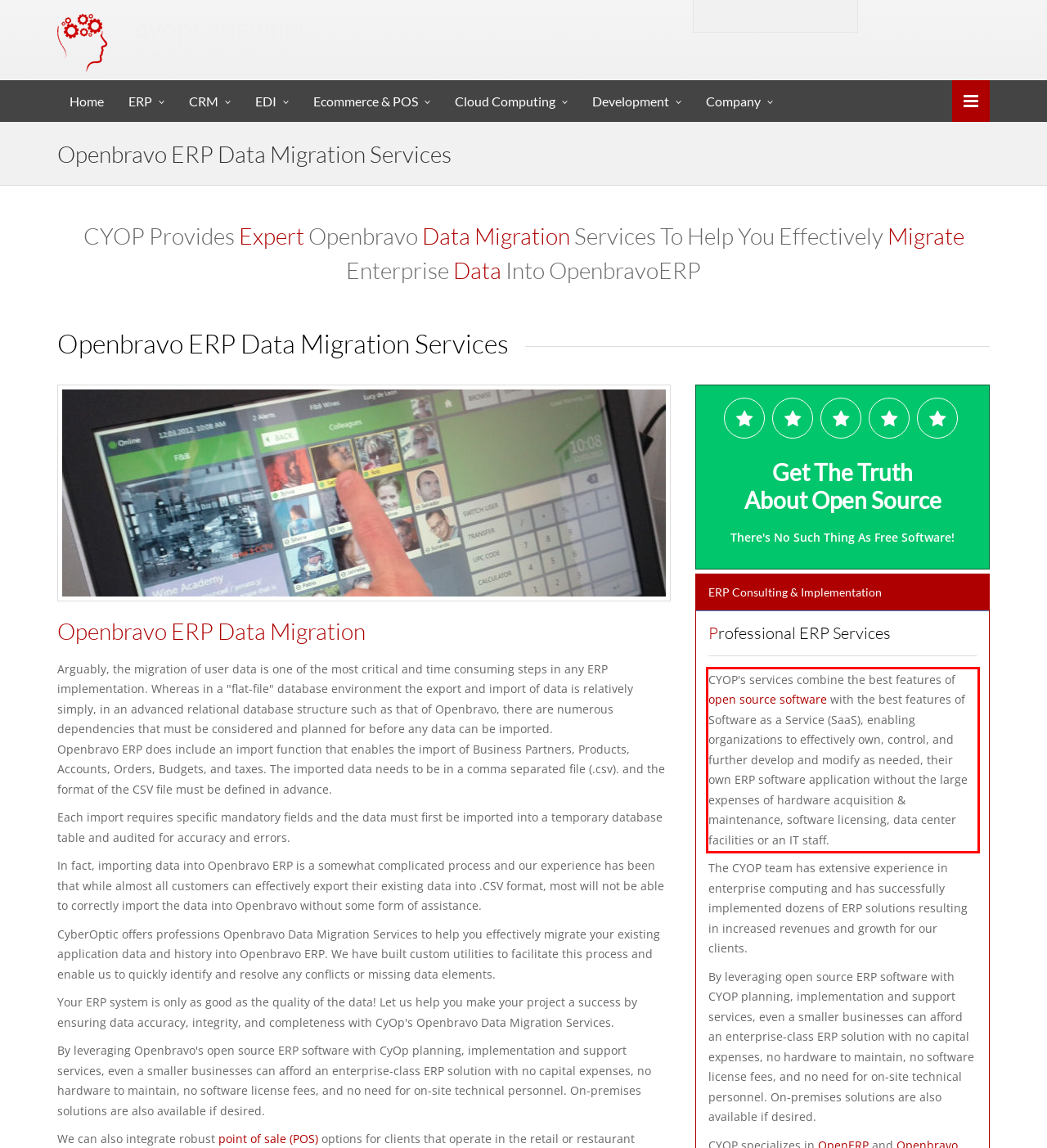Given the screenshot of a webpage, identify the red rectangle bounding box and recognize the text content inside it, generating the extracted text.

CYOP's services combine the best features of open source software with the best features of Software as a Service (SaaS), enabling organizations to effectively own, control, and further develop and modify as needed, their own ERP software application without the large expenses of hardware acquisition & maintenance, software licensing, data center facilities or an IT staff.